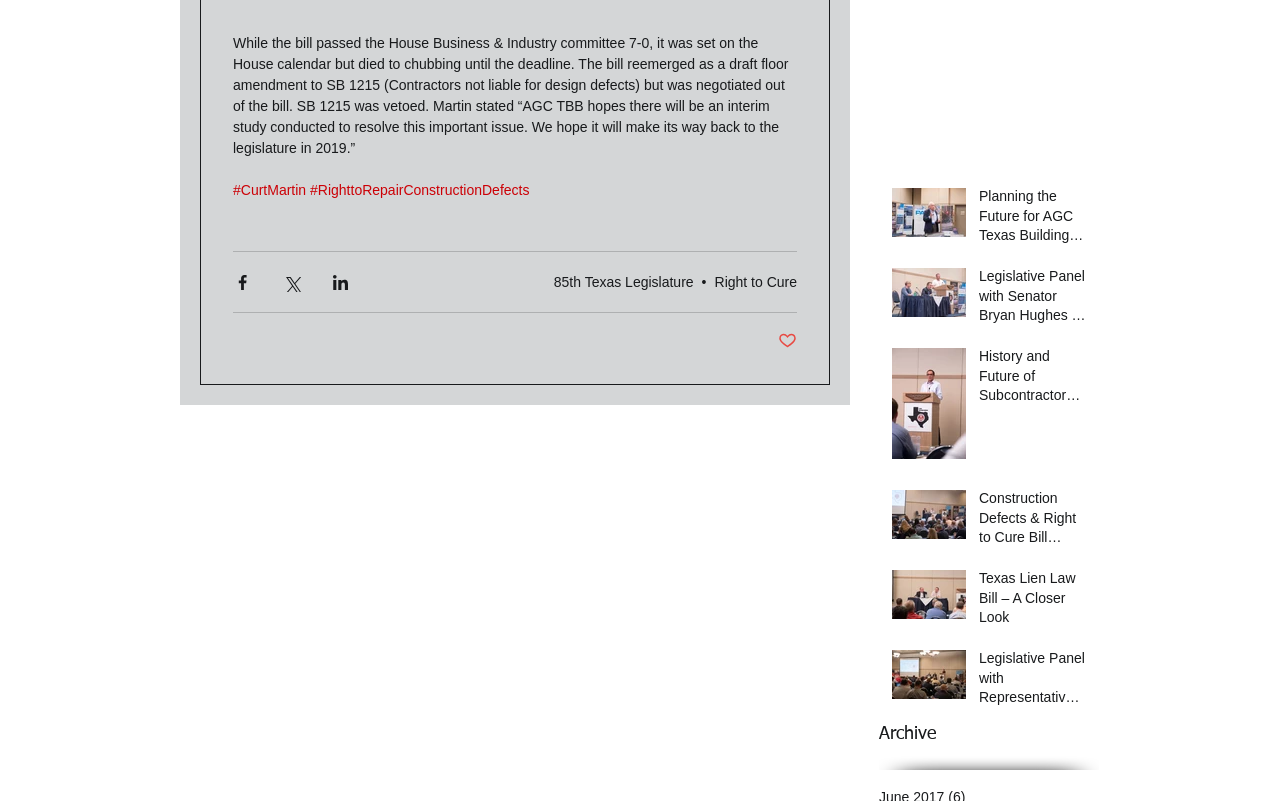Answer with a single word or phrase: 
Where is the 'Archive' heading located?

Bottom